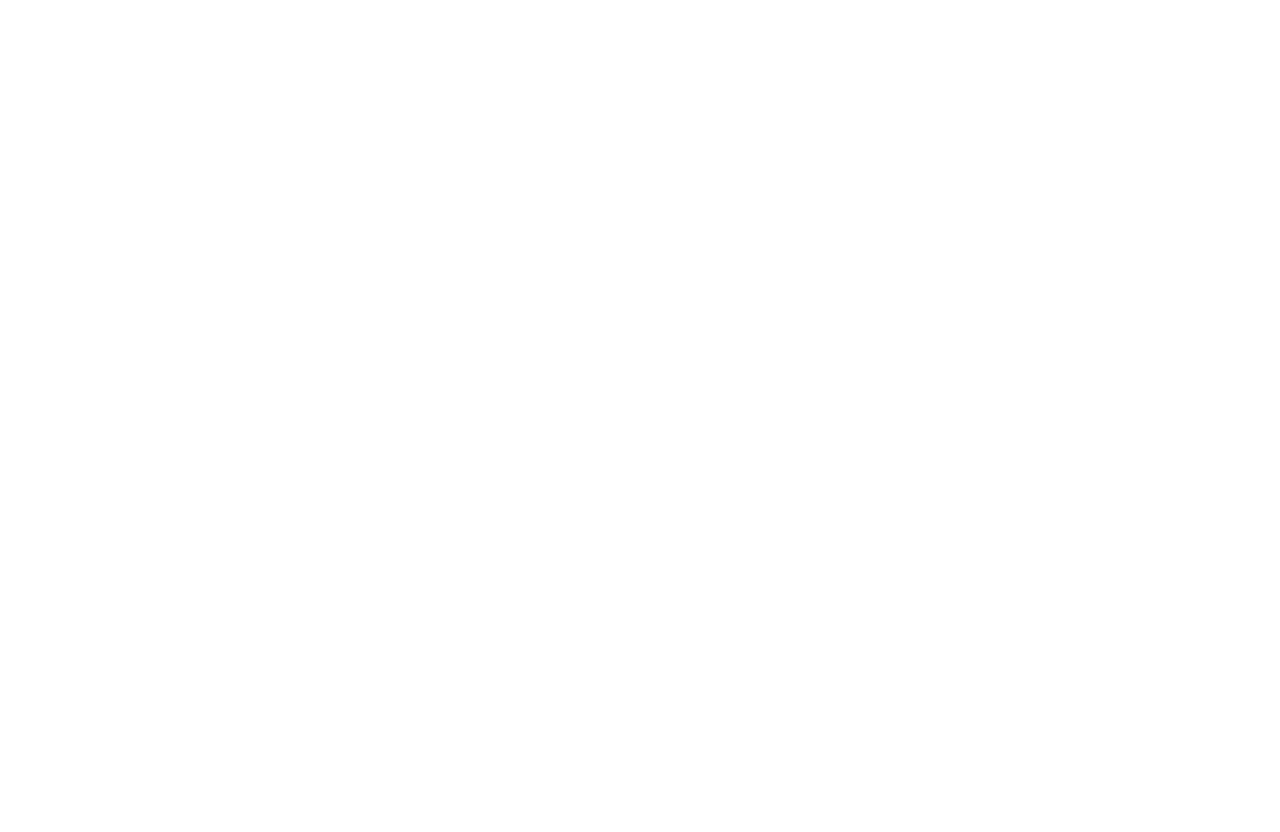Indicate the bounding box coordinates of the element that needs to be clicked to satisfy the following instruction: "Visit the Home page". The coordinates should be four float numbers between 0 and 1, i.e., [left, top, right, bottom].

[0.278, 0.715, 0.311, 0.738]